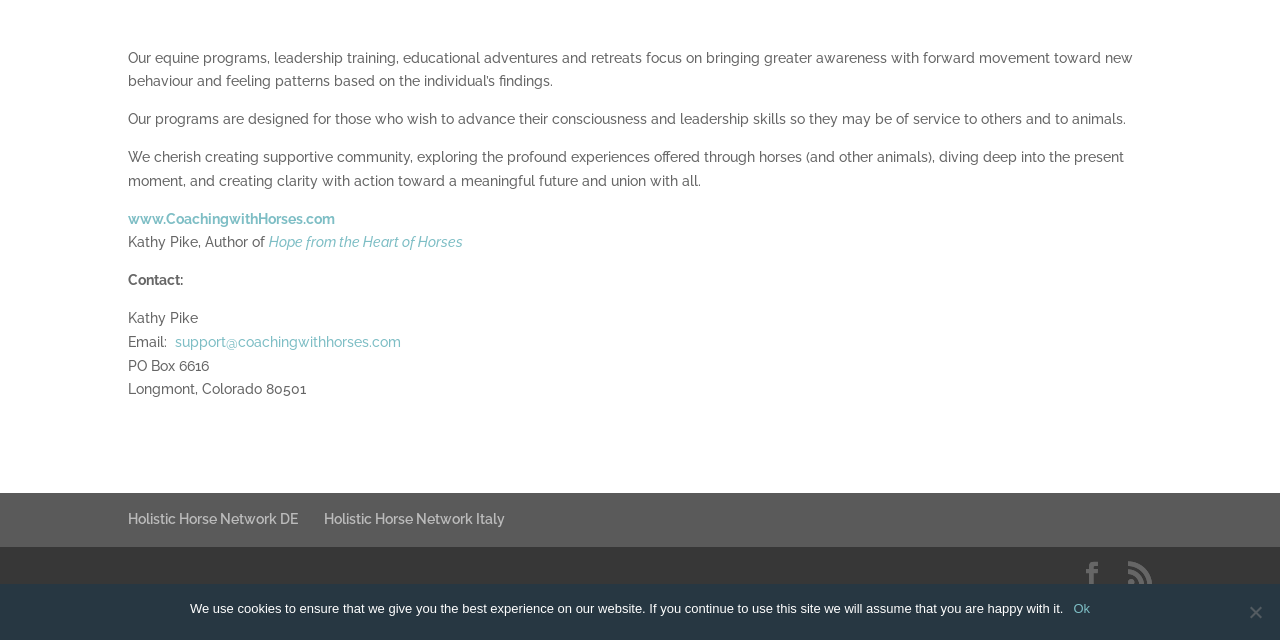Identify the bounding box for the described UI element: "Holistic Horse Network Italy".

[0.253, 0.798, 0.395, 0.823]